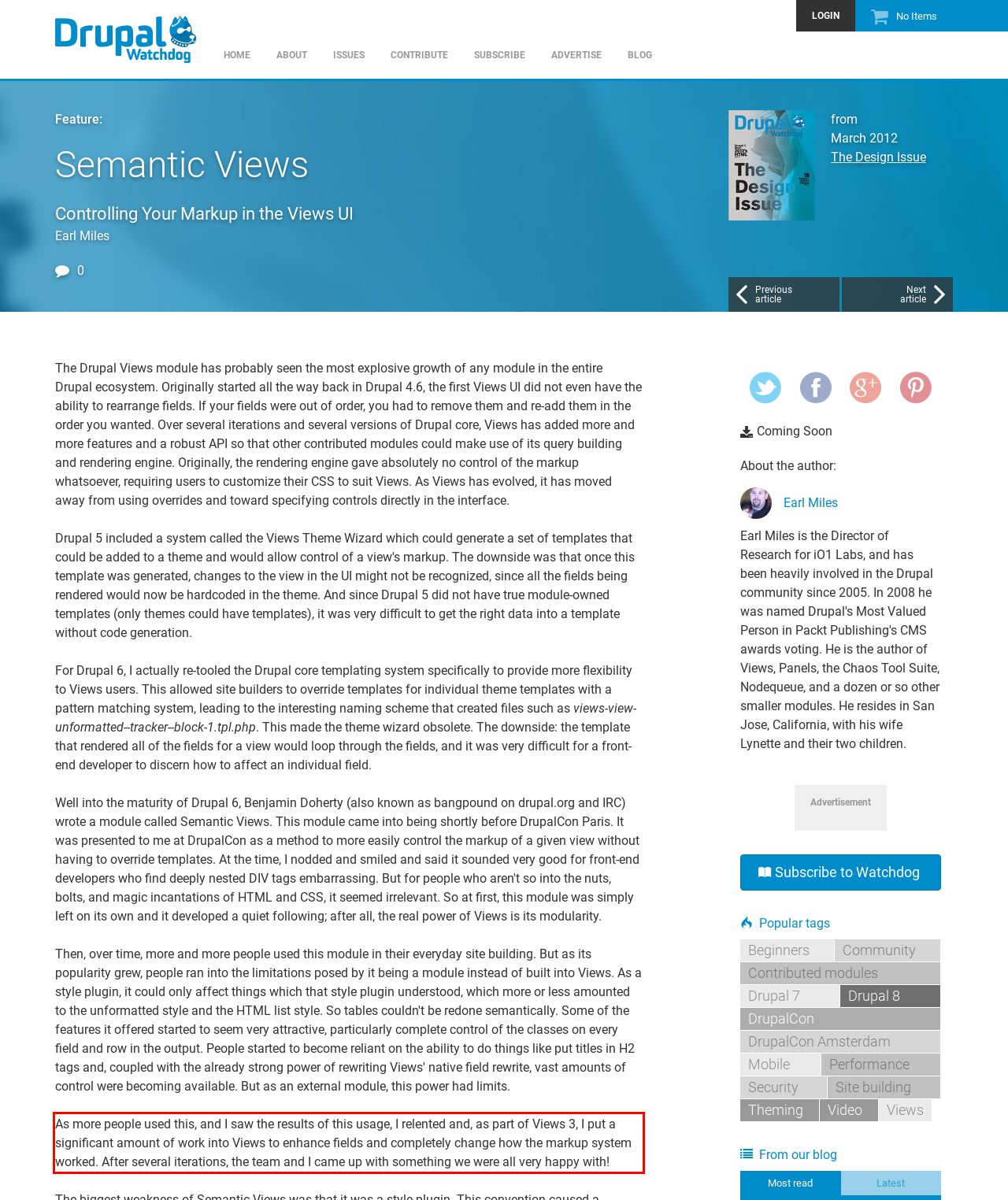You are given a screenshot with a red rectangle. Identify and extract the text within this red bounding box using OCR.

As more people used this, and I saw the results of this usage, I relented and, as part of Views 3, I put a significant amount of work into Views to enhance fields and completely change how the markup system worked. After several iterations, the team and I came up with something we were all very happy with!